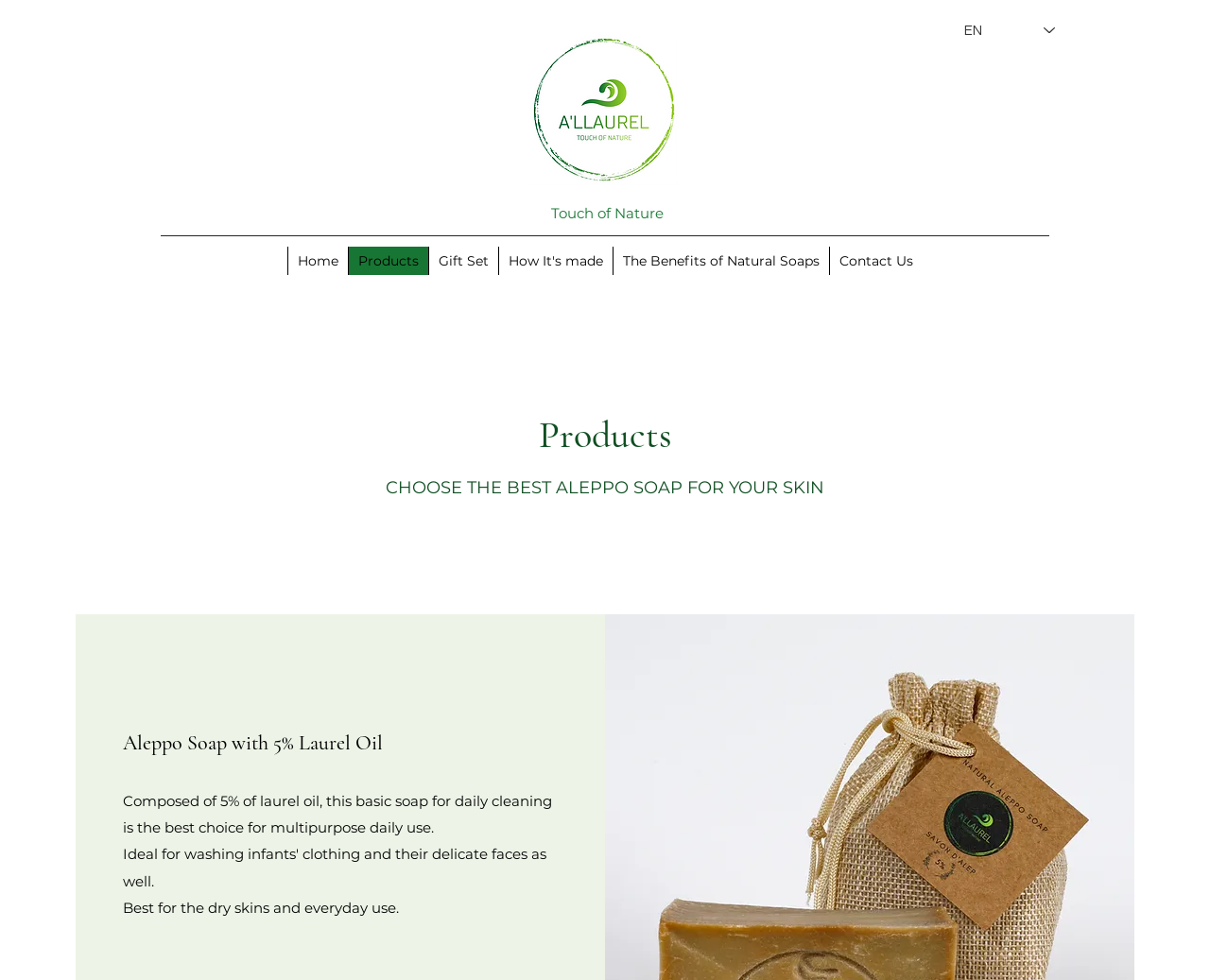Offer a meticulous description of the webpage's structure and content.

The webpage is about A'LLAUREL products, specifically showcasing Aleppo soap with 5% Laurel Oil. At the top left, there is a color logo with a background image. To the right of the logo, there is a language selector combobox with the option "EN" selected. Below the logo, there is a navigation menu with links to different sections of the website, including "Home", "Products", "Gift Set", "How It's made", "The Benefits of Natural Soaps", and "Contact Us".

The main content of the page is divided into sections. The first section has a heading "Products" and a subheading "Touch of Nature". Below this, there is a section with a heading "Aleppo Soap with 5% Laurel Oil" and two paragraphs of text describing the product. The first paragraph explains that this soap is suitable for daily cleaning and is a good choice for multipurpose daily use. The second paragraph highlights that it is best for dry skins and everyday use.

Overall, the webpage has a simple and clean layout, with clear headings and concise text, making it easy to navigate and understand the product information.